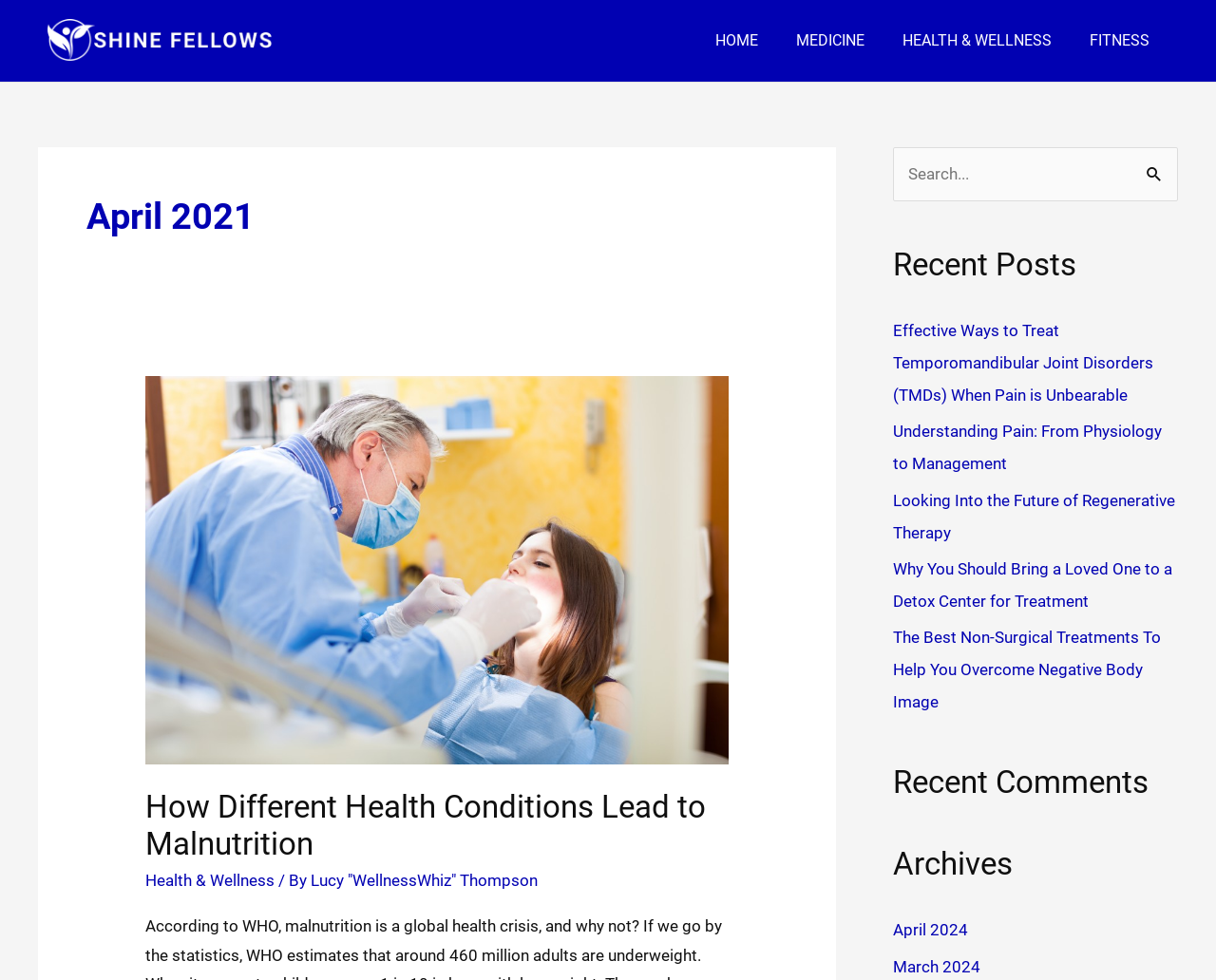Could you specify the bounding box coordinates for the clickable section to complete the following instruction: "View recent posts"?

[0.734, 0.251, 0.969, 0.289]